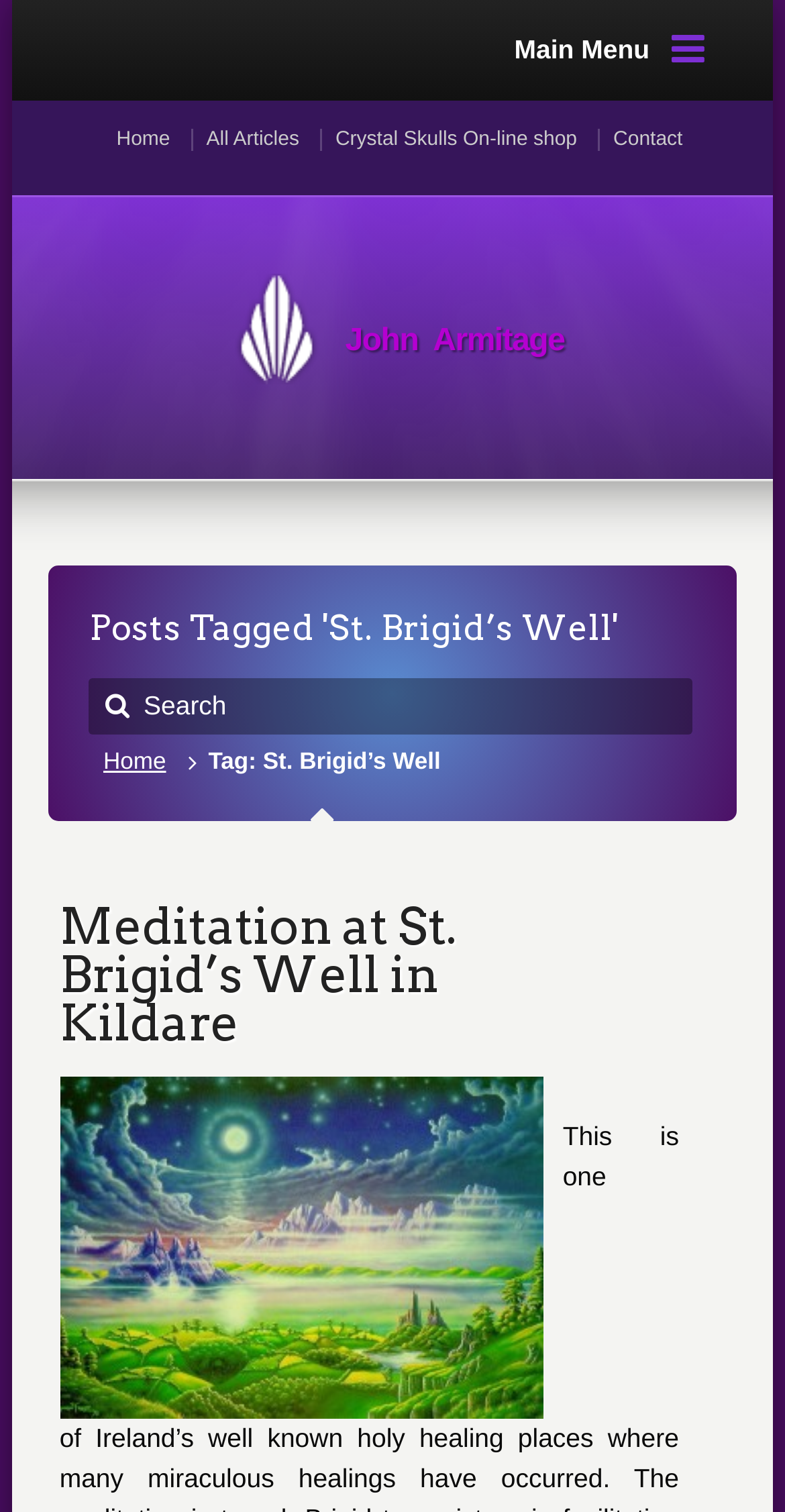Find the bounding box coordinates of the clickable element required to execute the following instruction: "Click on the 'Home' link". Provide the coordinates as four float numbers between 0 and 1, i.e., [left, top, right, bottom].

[0.148, 0.085, 0.245, 0.1]